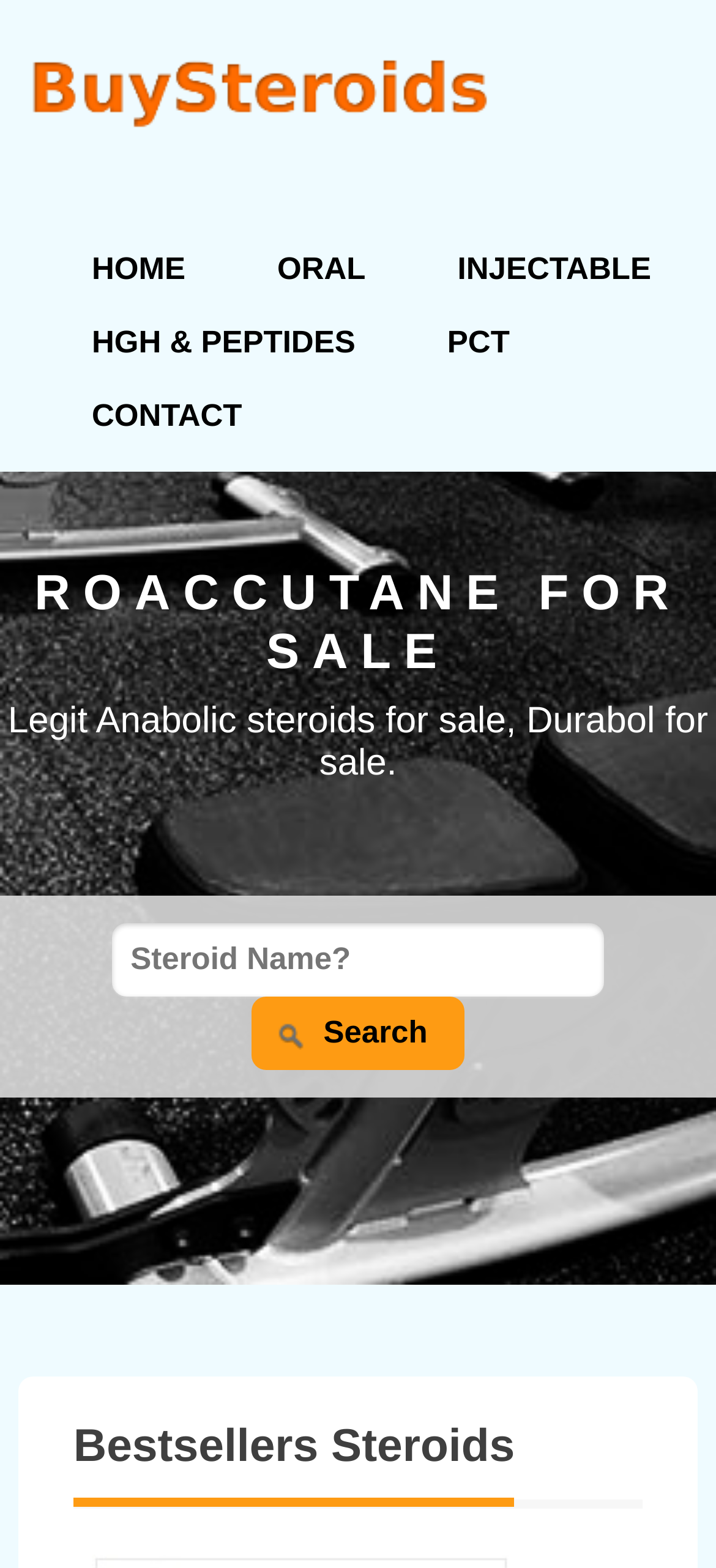Using the webpage screenshot and the element description Home, determine the bounding box coordinates. Specify the coordinates in the format (top-left x, top-left y, bottom-right x, bottom-right y) with values ranging from 0 to 1.

[0.103, 0.149, 0.285, 0.195]